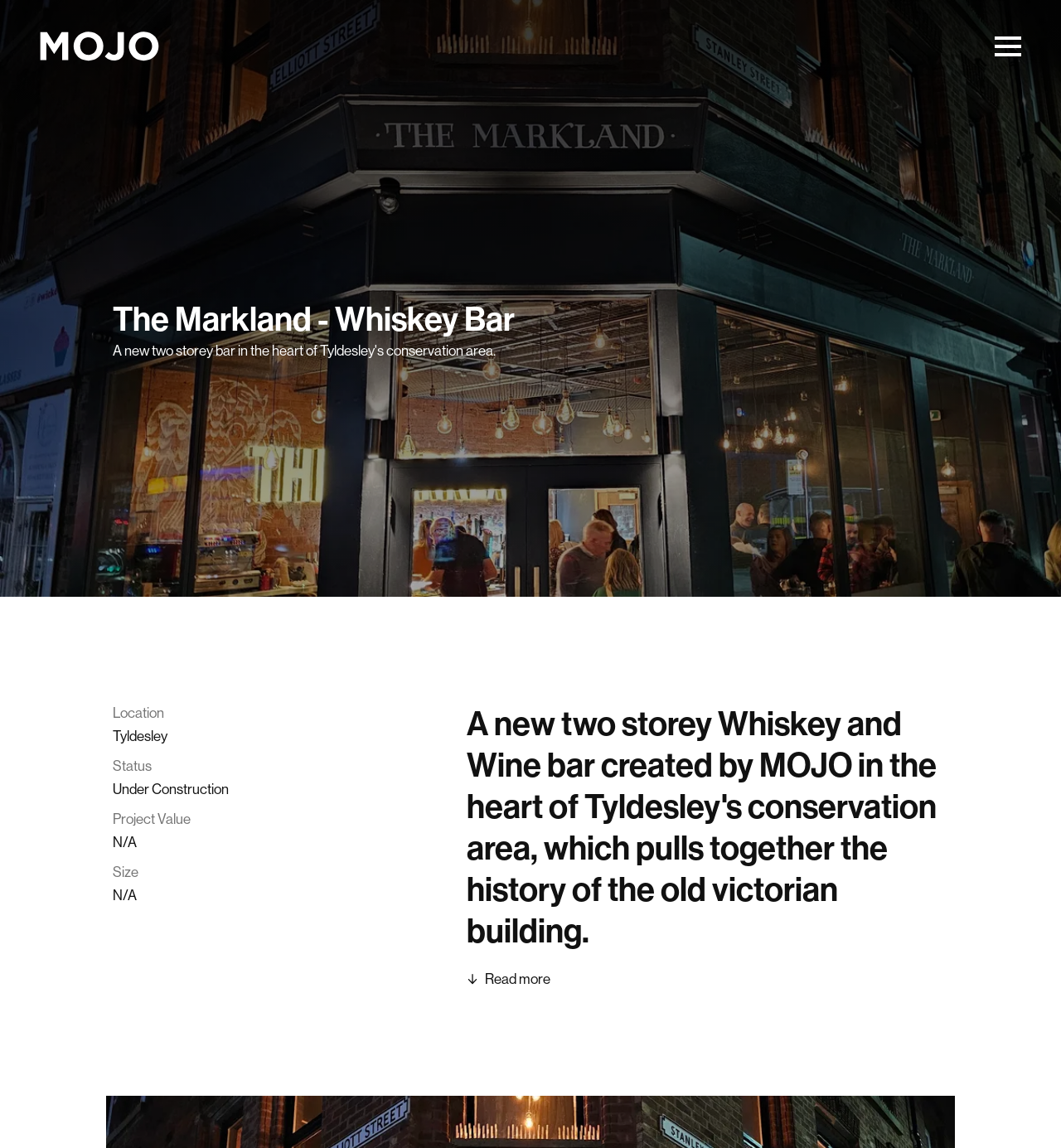How many floors does the whiskey bar have?
Answer the question with a single word or phrase derived from the image.

Two